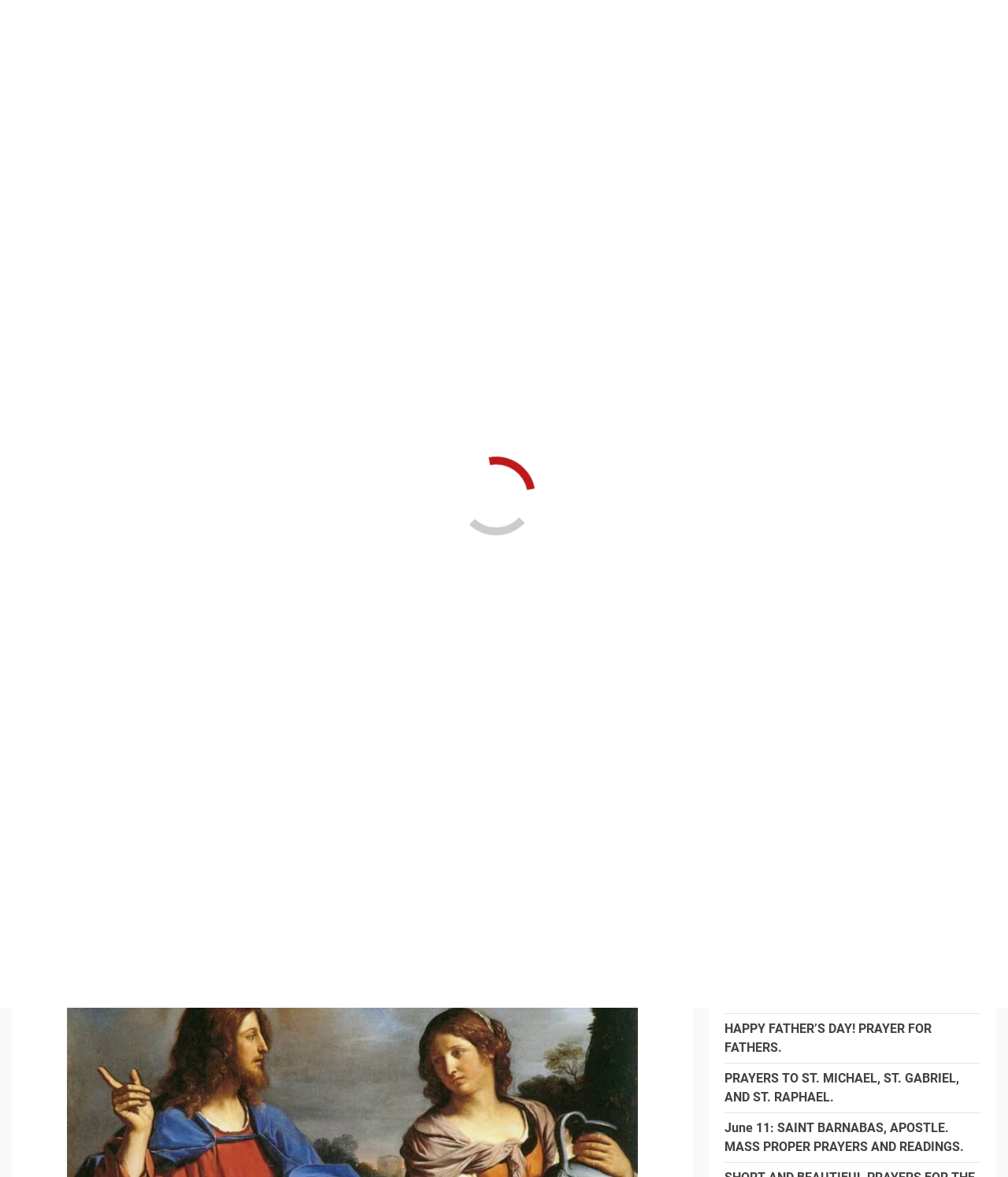Bounding box coordinates must be specified in the format (top-left x, top-left y, bottom-right x, bottom-right y). All values should be floating point numbers between 0 and 1. What are the bounding box coordinates of the UI element described as: Lenten readings

[0.023, 0.577, 0.116, 0.59]